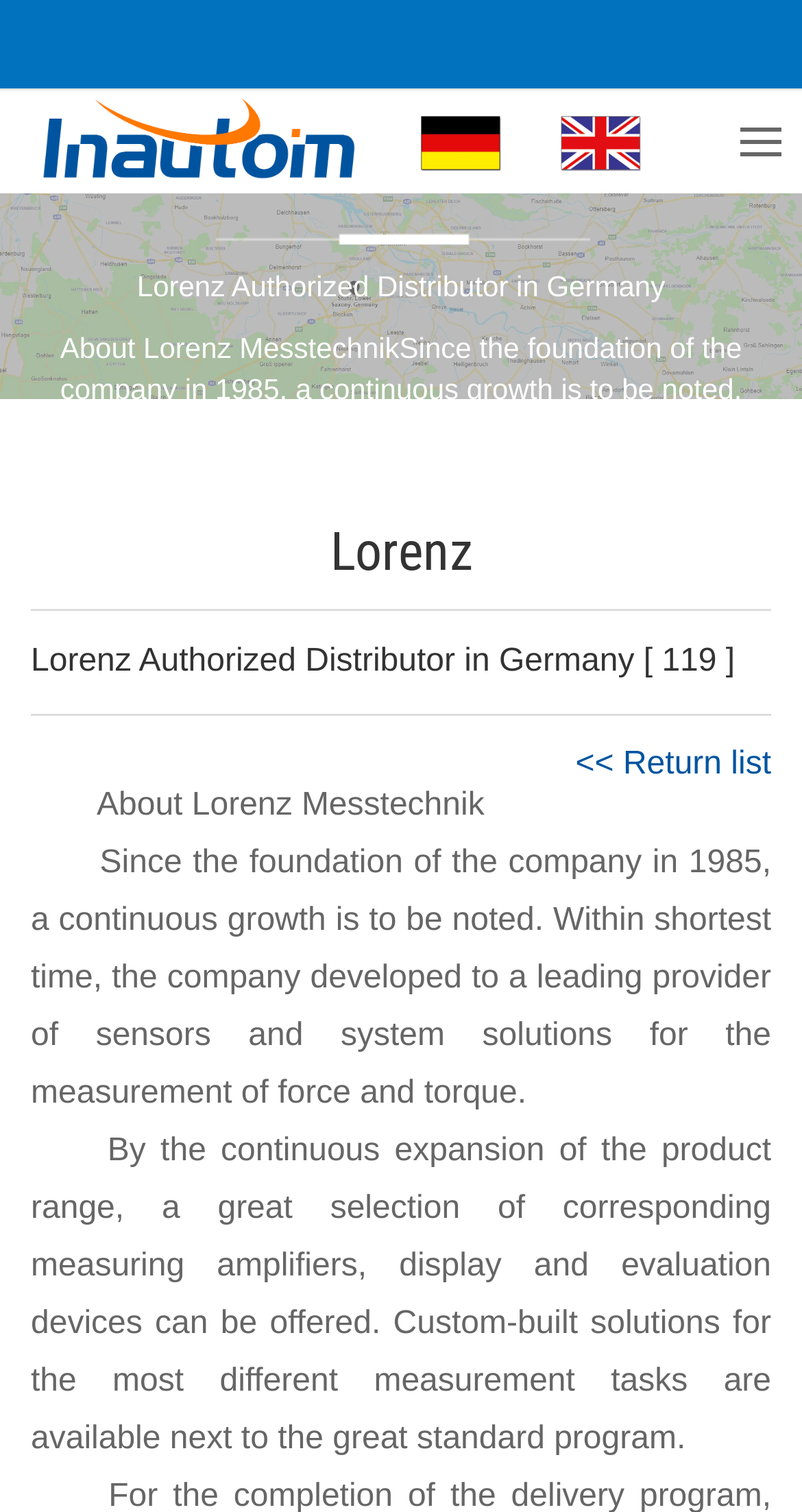Answer the following inquiry with a single word or phrase:
What is the company's field of expertise?

sensors and system solutions